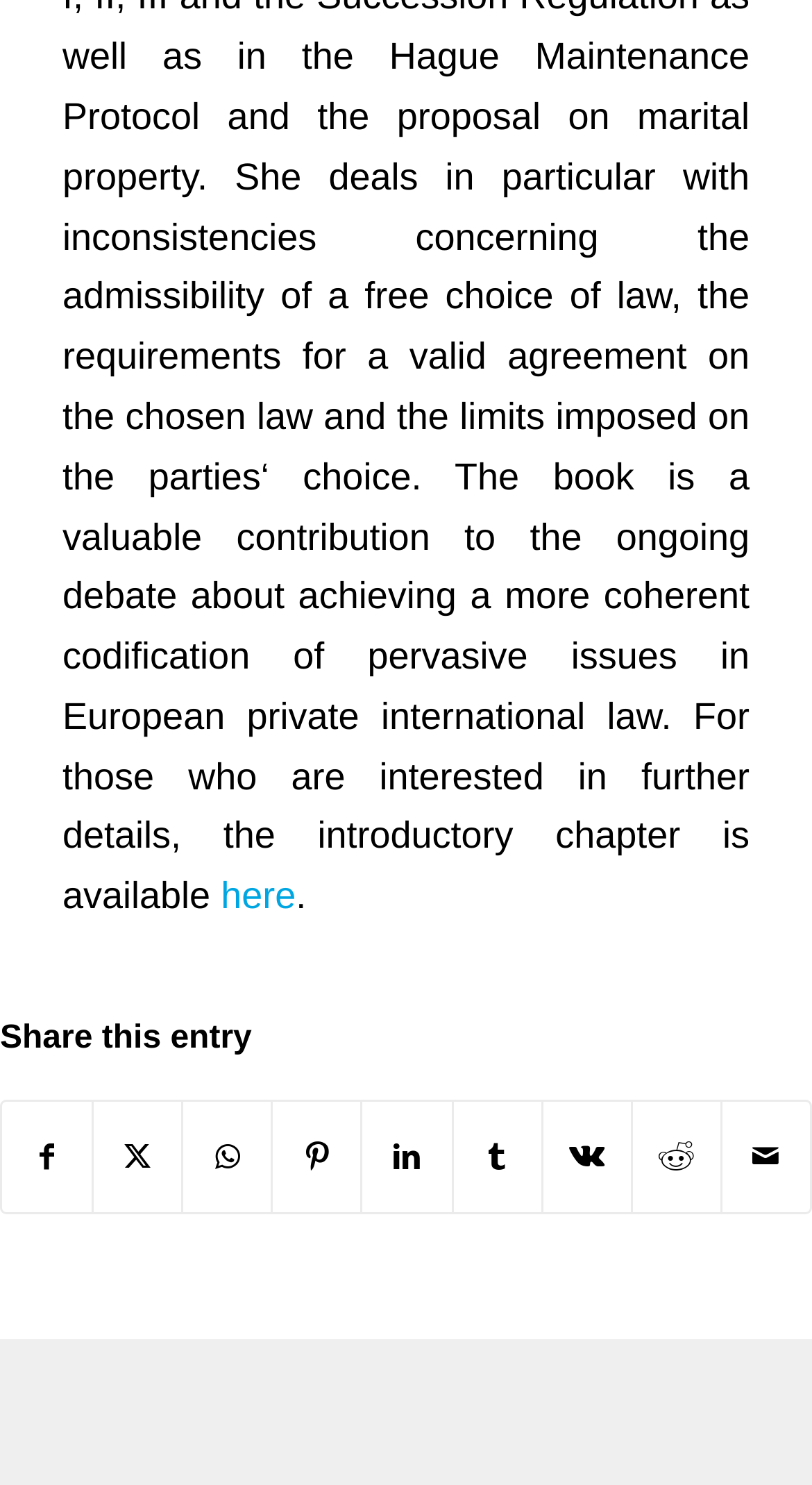Answer in one word or a short phrase: 
How many characters are in the 'here' link text?

4